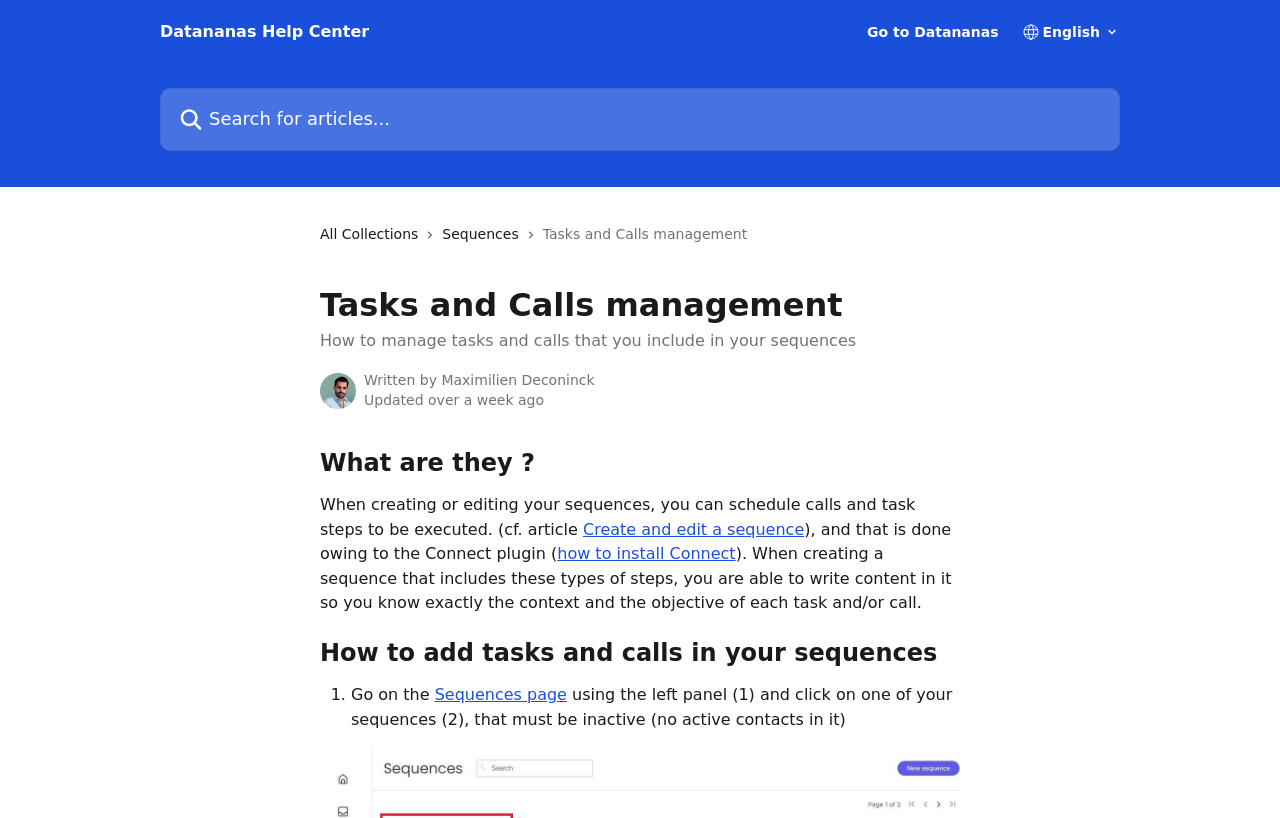Locate the bounding box coordinates of the element you need to click to accomplish the task described by this instruction: "Search for articles".

[0.125, 0.108, 0.875, 0.184]